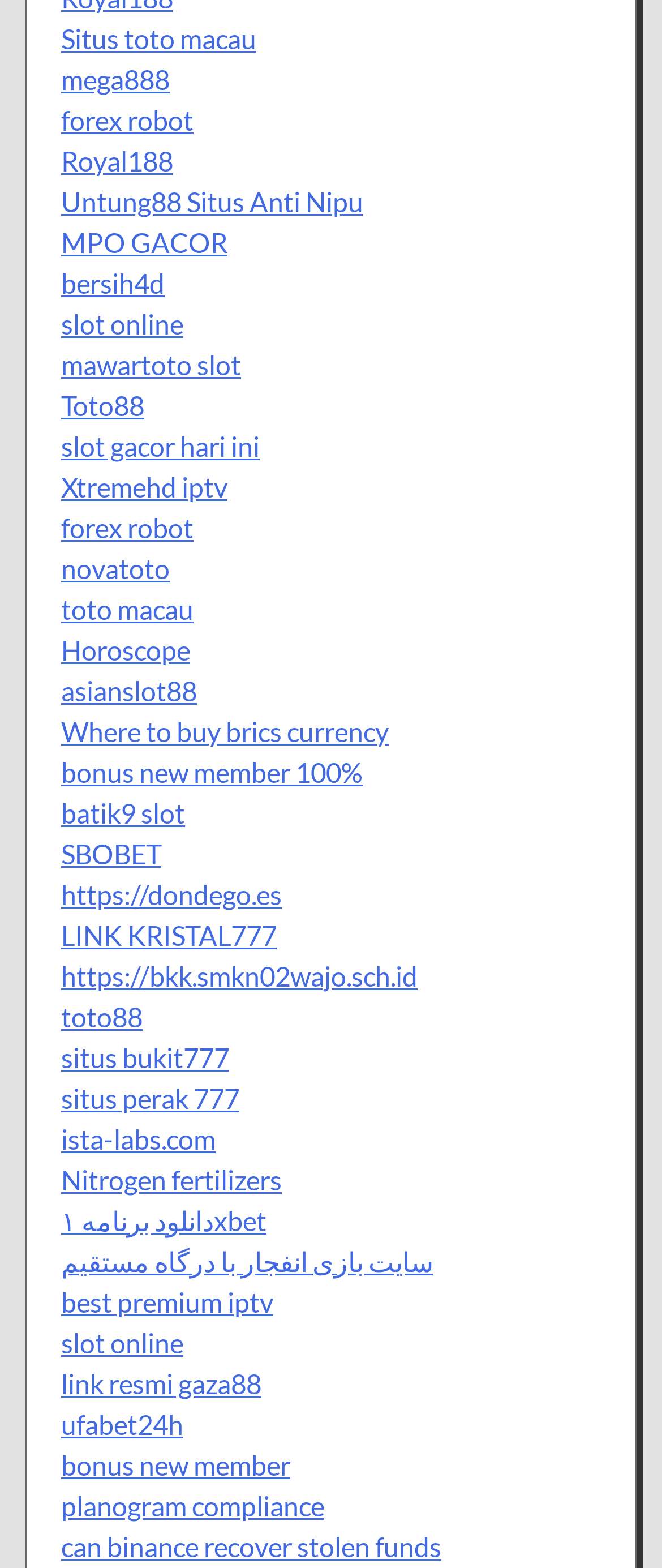Please answer the following question using a single word or phrase: Are there any links to external websites?

Yes